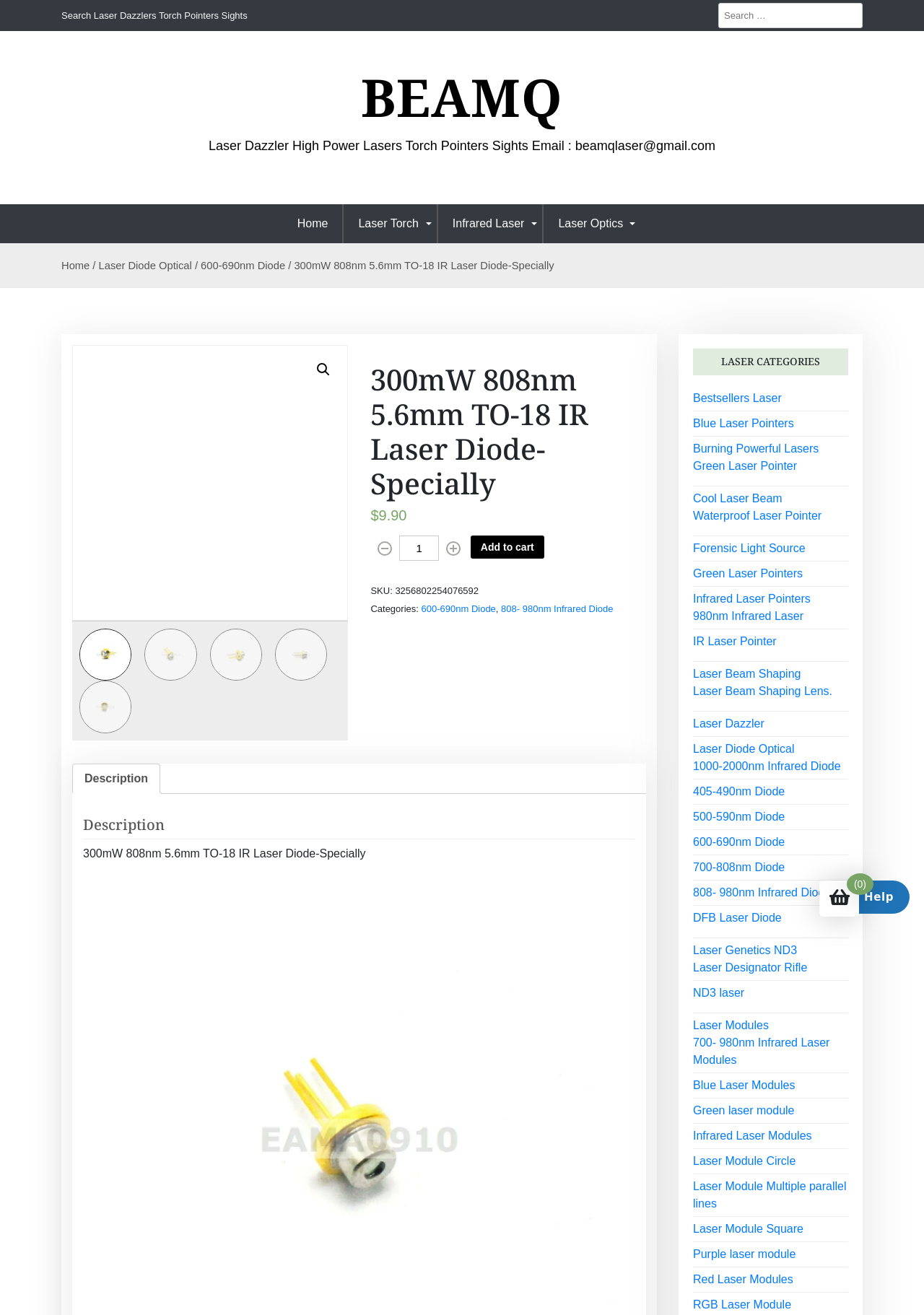Offer a meticulous description of the webpage's structure and content.

This webpage is about a specific product, the 300mW 808nm 5.6mm TO-18 IR Laser Diode-Specially. At the top of the page, there is a search bar with a label "Search for:" and a search button. Below the search bar, there is a heading "BEAMQ" with a link to the BEAMQ website. 

To the right of the BEAMQ heading, there are several links to different categories, including "Home", "Laser Torch", "Infrared Laser", and "Laser Optics". Below these links, there is a horizontal navigation menu with links to "Home", "Laser Diode Optical", and "600-690nm Diode". 

The main content of the page is about the 300mW 808nm 5.6mm TO-18 IR Laser Diode-Specially product. There is a heading with the product name, followed by a price of $9.90 and a button to add the product to the cart. Below the price, there is a section with the product's SKU and categories. 

To the right of the product information, there are several images of the product. Below the images, there is a tab list with a single tab labeled "Description". The description tab contains a heading with the product name and a paragraph of text describing the product. 

At the bottom of the page, there is a section with links to various laser categories, including "Bestsellers Laser", "Blue Laser Pointers", and "Infrared Laser Pointers". There are 24 links in total, each leading to a different laser-related category.